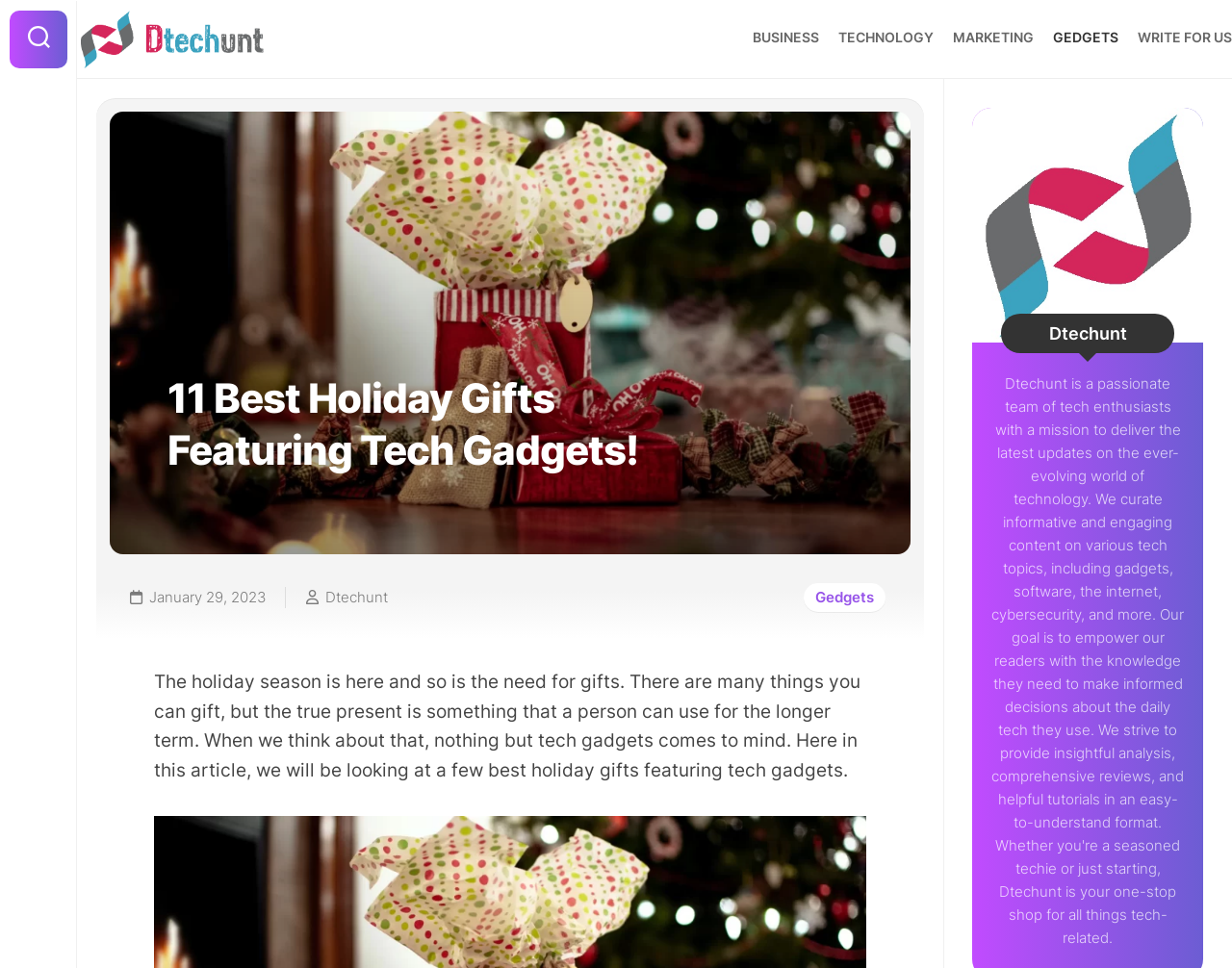Please provide a one-word or phrase answer to the question: 
What is the category of the article?

TECHNOLOGY